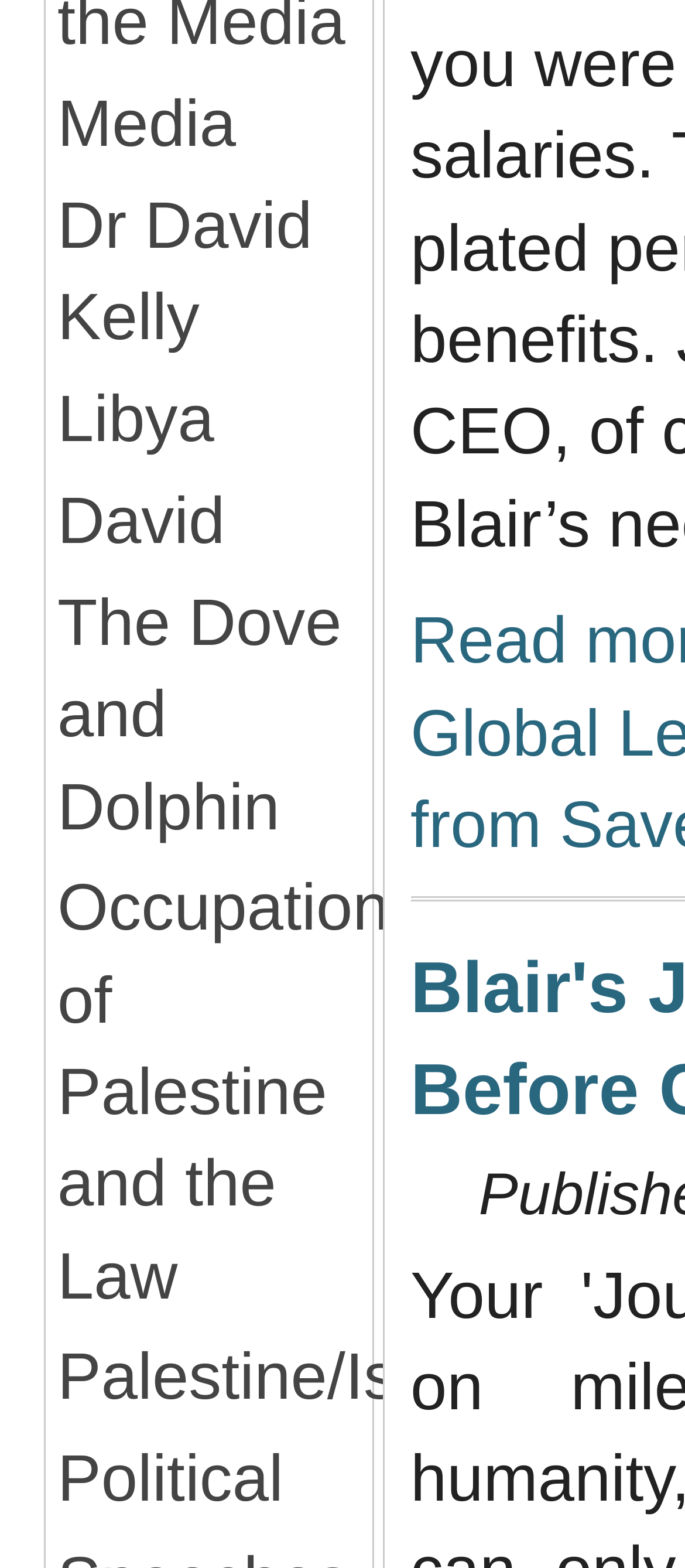What is the last category listed?
By examining the image, provide a one-word or phrase answer.

Political